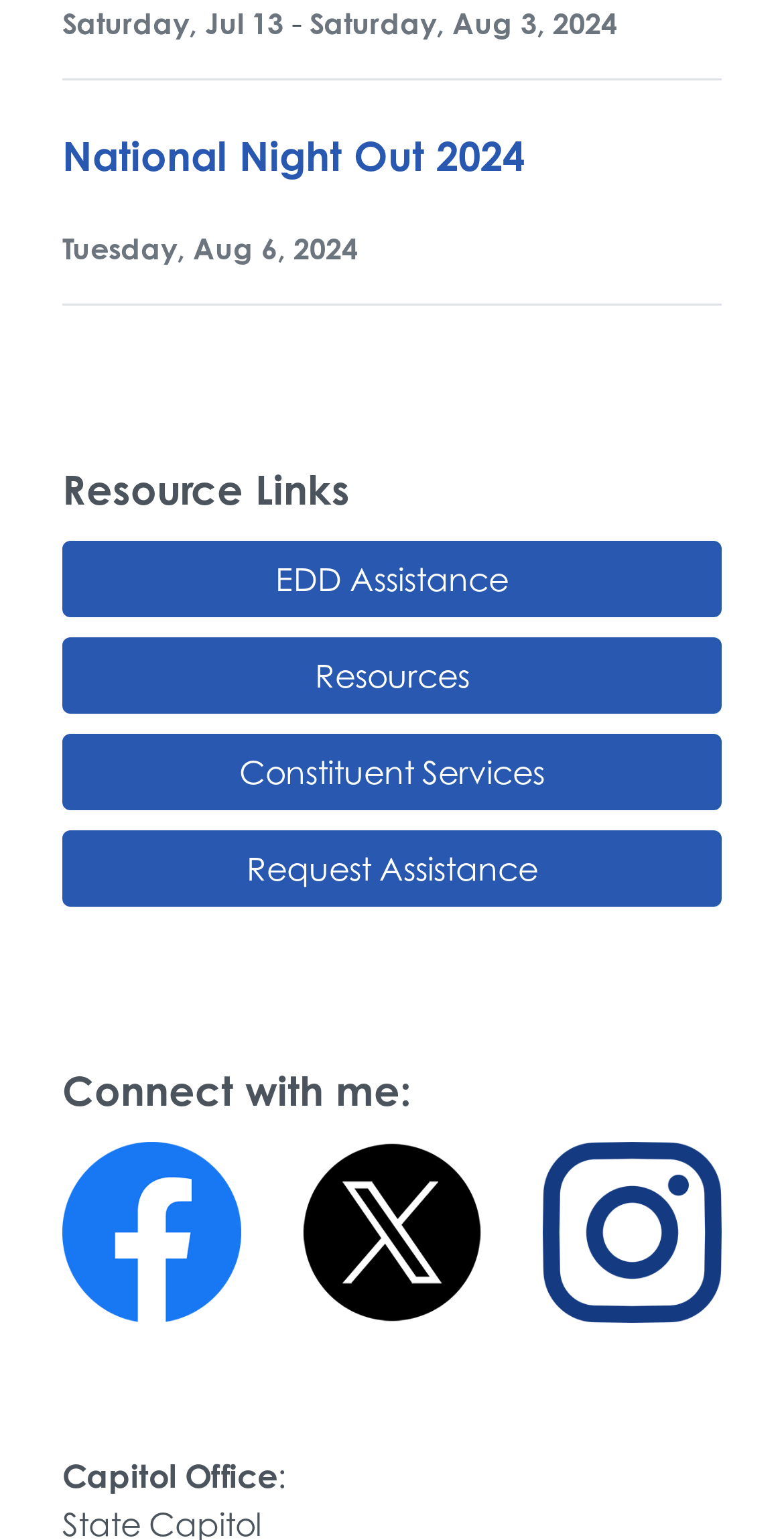Pinpoint the bounding box coordinates of the clickable area needed to execute the instruction: "View National Night Out 2024". The coordinates should be specified as four float numbers between 0 and 1, i.e., [left, top, right, bottom].

[0.079, 0.085, 0.669, 0.118]